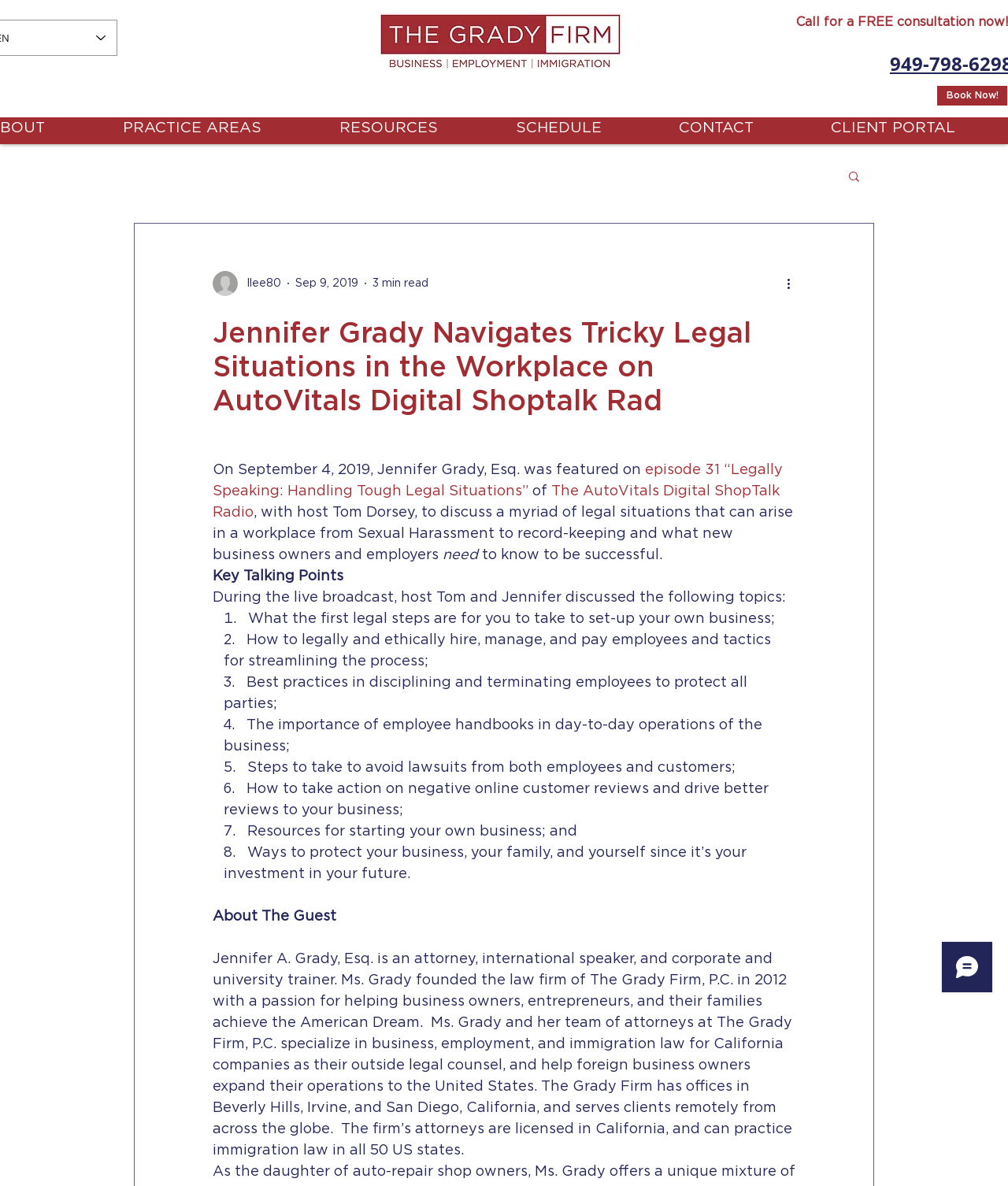Based on the element description, predict the bounding box coordinates (top-left x, top-left y, bottom-right x, bottom-right y) for the UI element in the screenshot: PRACTICE AREAS

[0.11, 0.1, 0.325, 0.116]